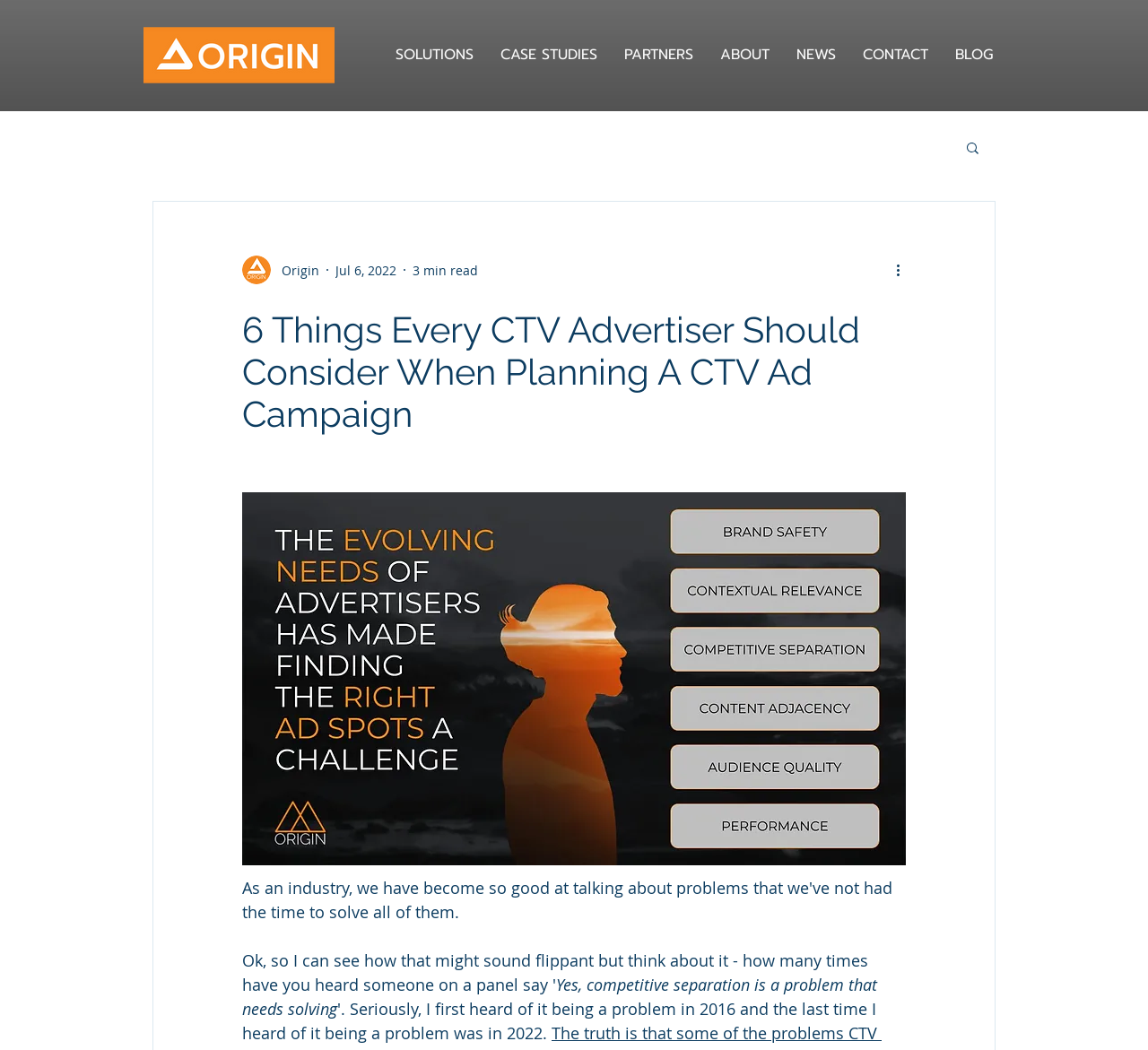Identify the webpage's primary heading and generate its text.

6 Things Every CTV Advertiser Should Consider When Planning A CTV Ad Campaign